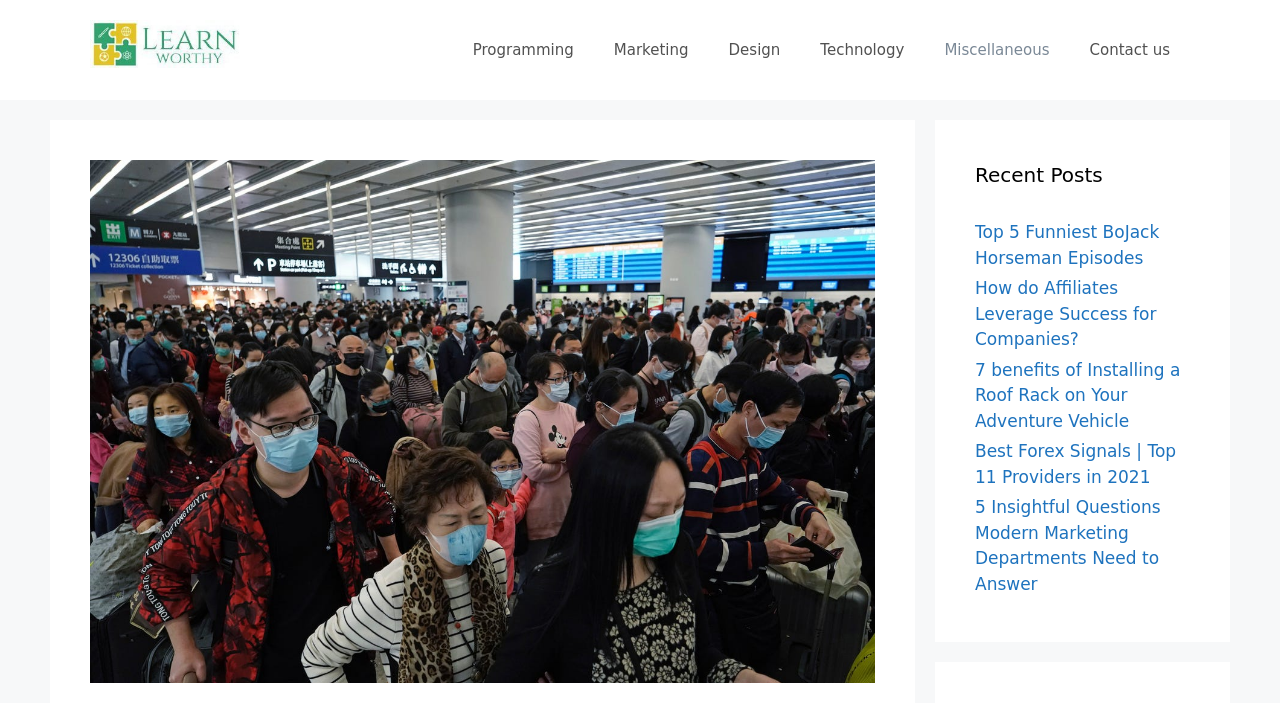Extract the bounding box for the UI element that matches this description: "title="Learn Worthy"".

[0.07, 0.047, 0.188, 0.075]